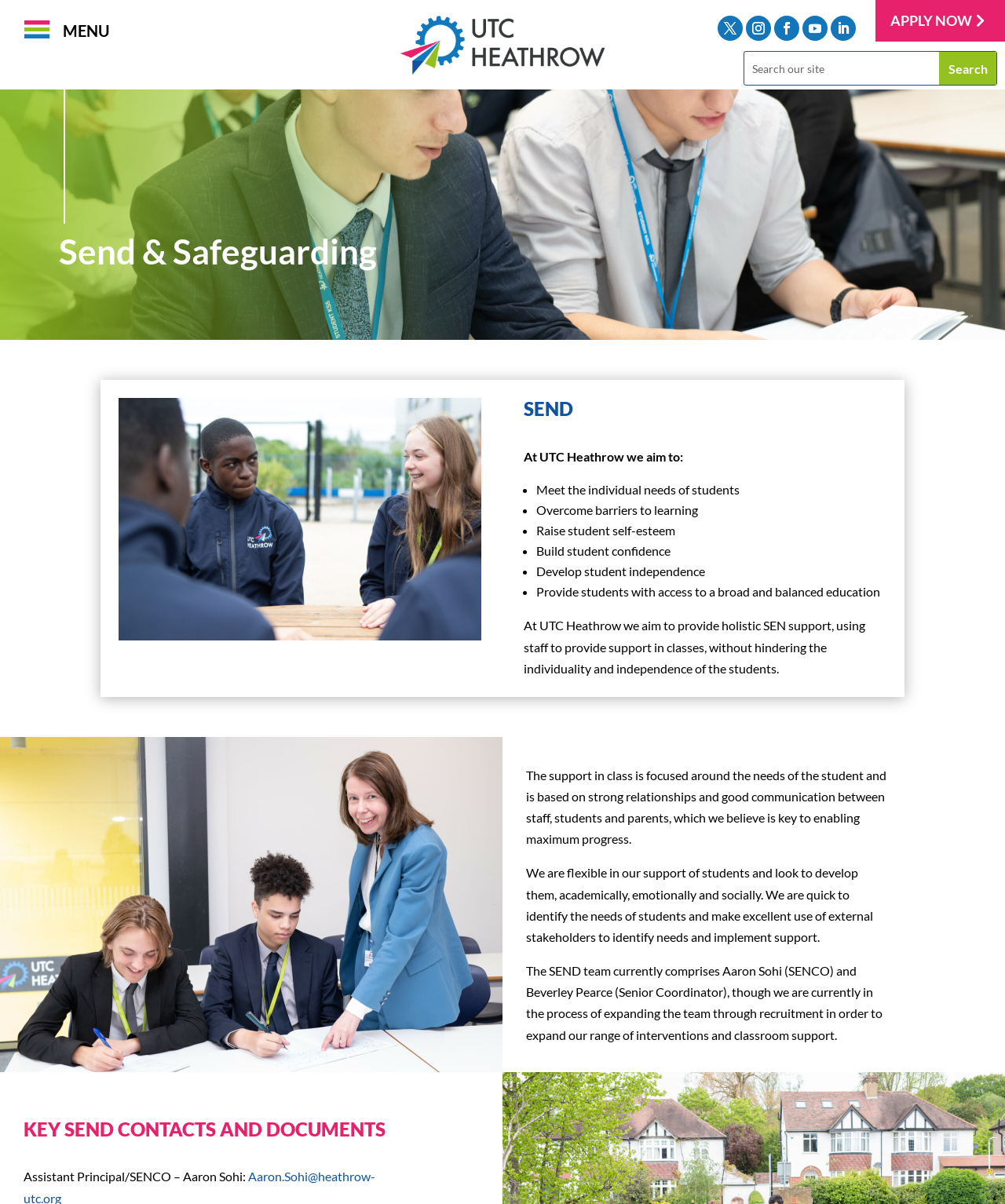What is the purpose of the SEND team at UTC Heathrow?
Give a detailed response to the question by analyzing the screenshot.

I read the text on the webpage and found that the SEND team at UTC Heathrow aims to provide holistic SEN support, using staff to provide support in classes, without hindering the individuality and independence of the students.